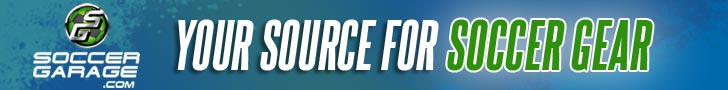Capture every detail in the image and describe it fully.

The image prominently features the text "YOUR SOURCE FOR SOCCER GEAR" in bold, dynamic typography, suggesting a commitment to providing high-quality equipment for soccer enthusiasts. The background blends shades of blue, creating a vibrant and eye-catching appeal. Accompanying the text is the logo of Soccer Garage, reinforcing its brand identity. This visual representation effectively communicates the essence of the website as a go-to platform for all soccer gear needs, appealing to players and fans alike.